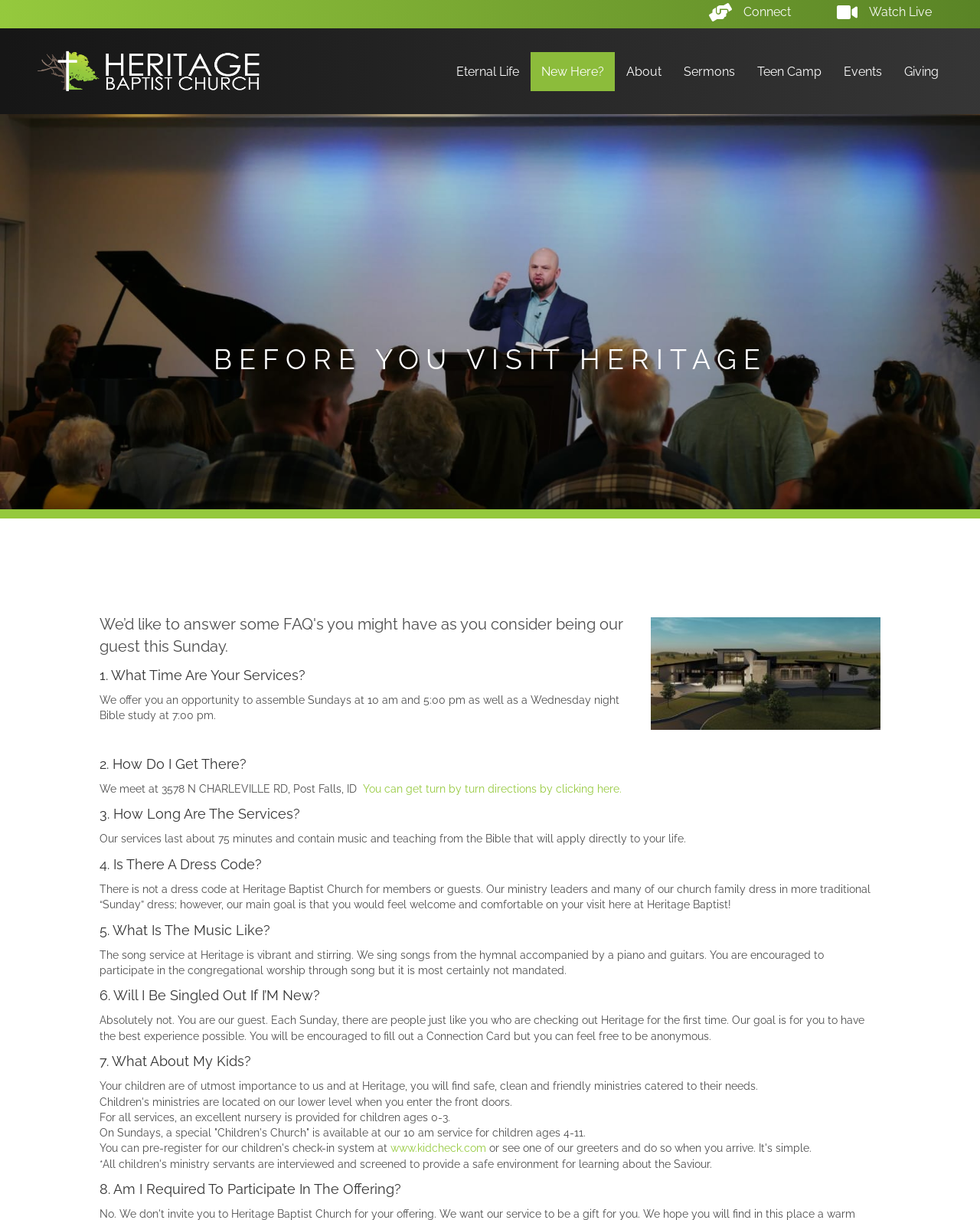Is there a dress code at Heritage Baptist Church?
From the details in the image, provide a complete and detailed answer to the question.

According to the webpage, the answer can be found in the section '4. Is There A Dress Code?' which states 'There is not a dress code at Heritage Baptist Church...'.